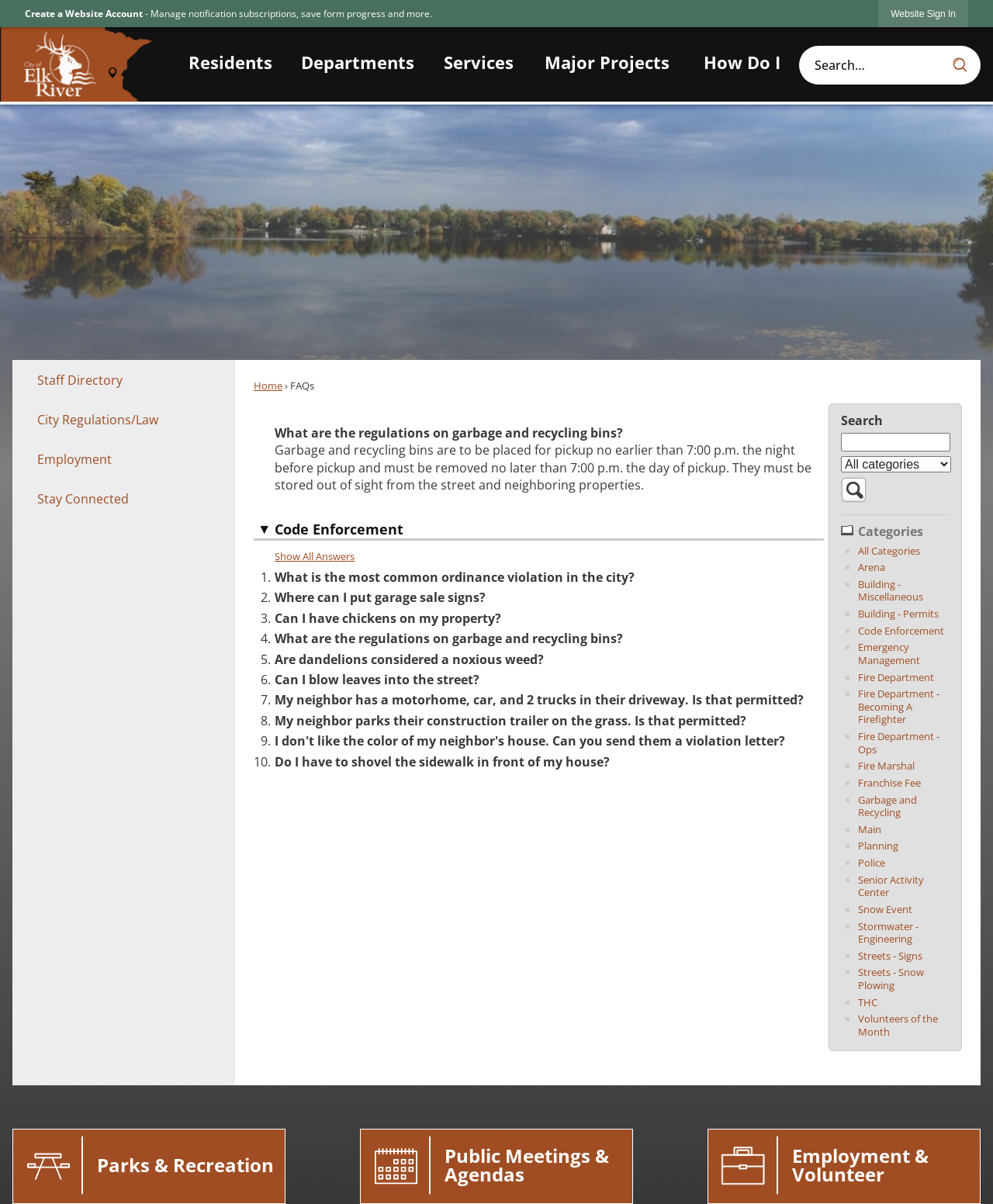Respond to the question below with a single word or phrase:
What is the purpose of the 'Create a Website Account' button?

To create a website account